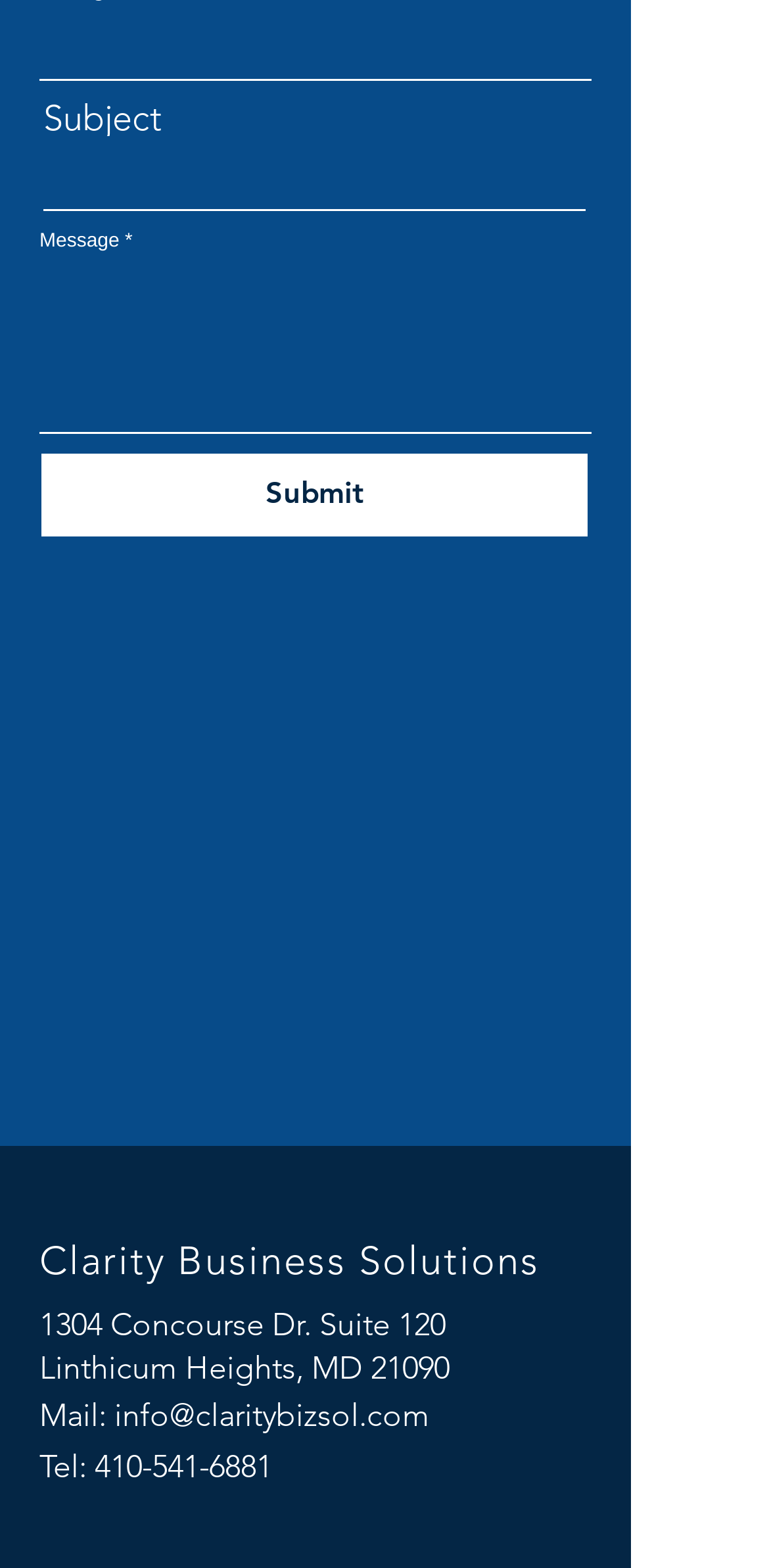What is the company's phone number? Please answer the question using a single word or phrase based on the image.

410-541-6881